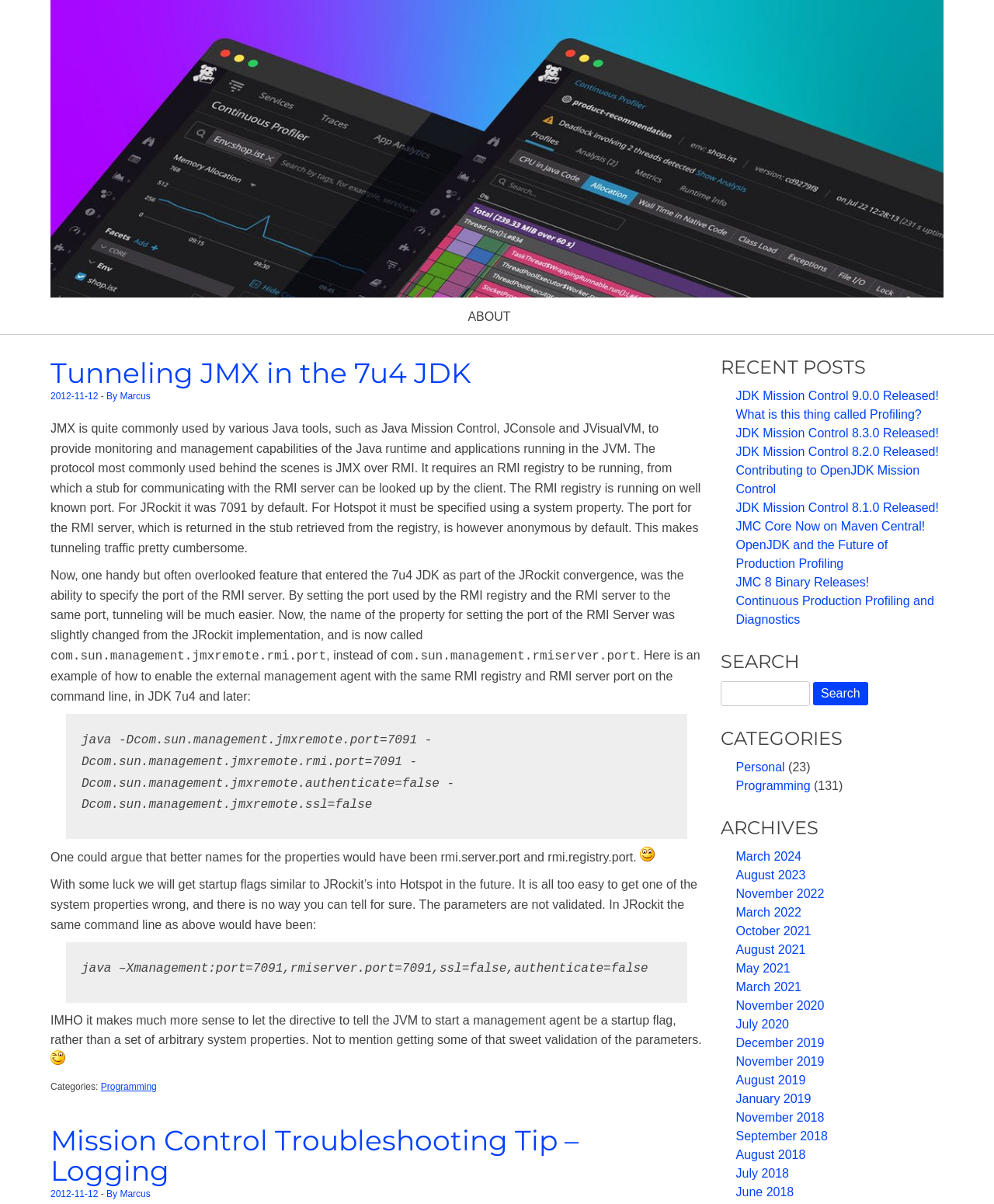Please give a succinct answer using a single word or phrase:
What is the category of the article?

Programming